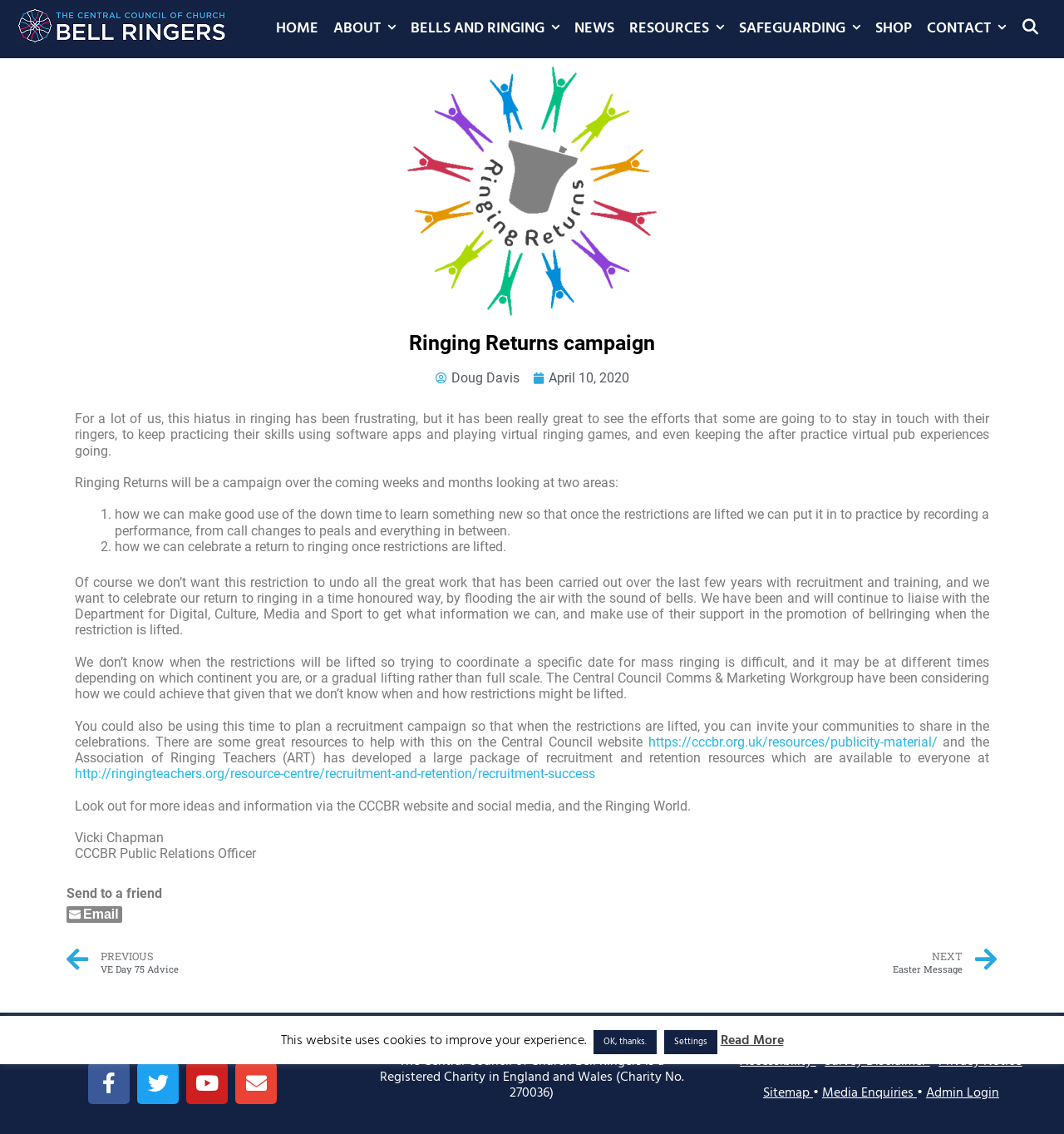Determine the bounding box for the UI element that matches this description: "PrevPreviousVE Day 75 Advice".

[0.062, 0.836, 0.5, 0.862]